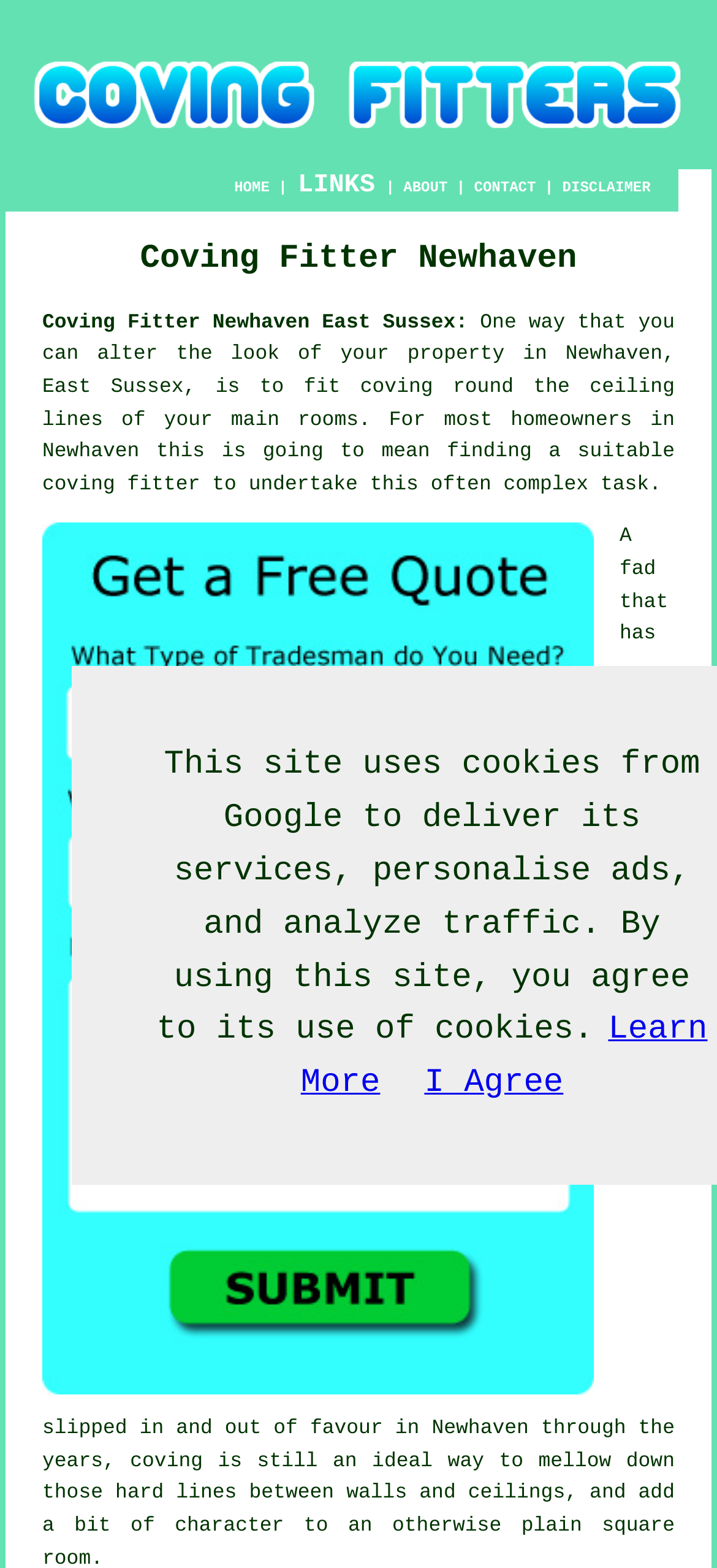Provide the bounding box coordinates for the specified HTML element described in this description: "Coving Fitter Newhaven East Sussex:". The coordinates should be four float numbers ranging from 0 to 1, in the format [left, top, right, bottom].

[0.059, 0.199, 0.652, 0.213]